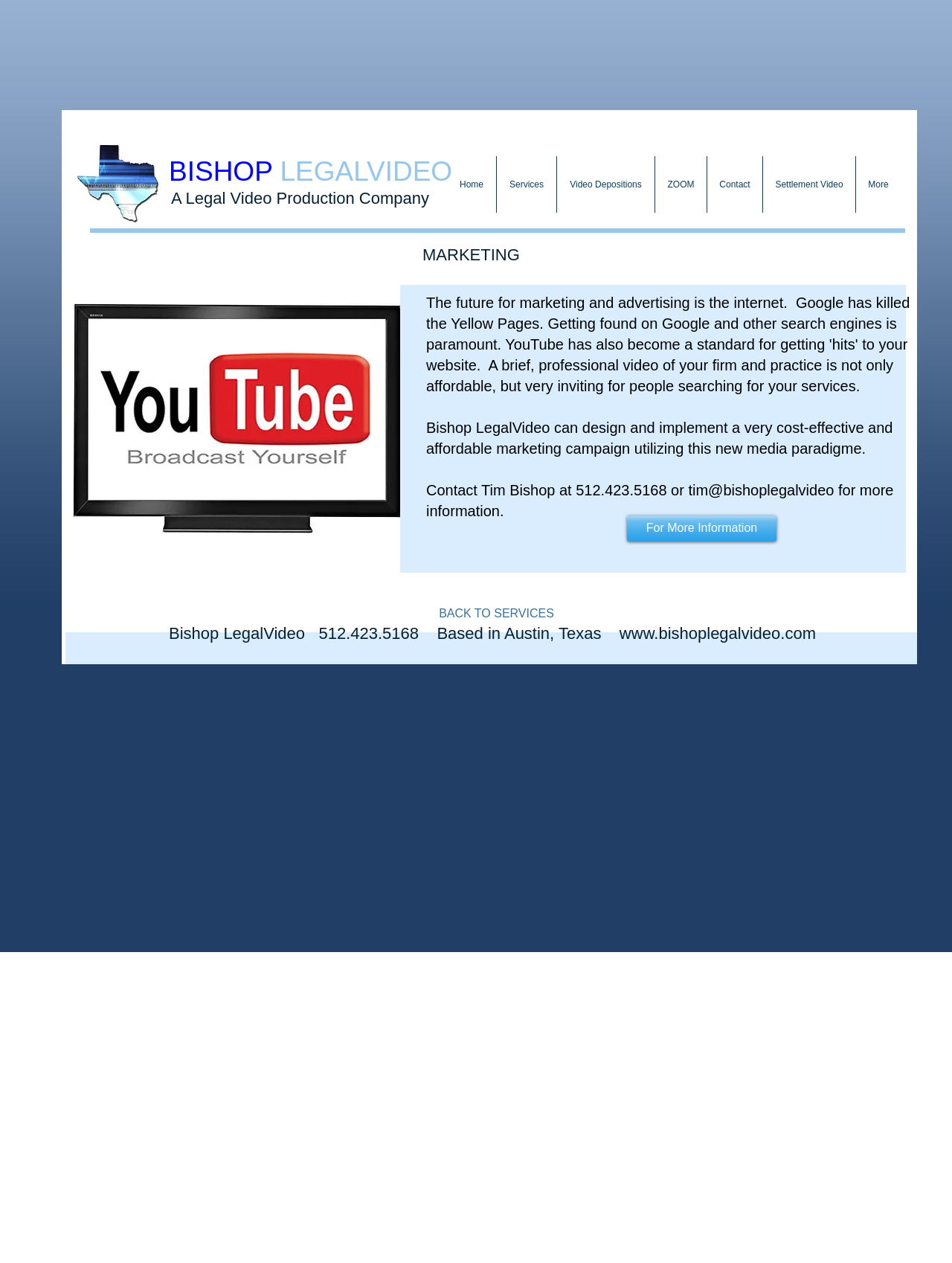Bounding box coordinates should be provided in the format (top-left x, top-left y, bottom-right x, bottom-right y) with all values between 0 and 1. Identify the bounding box for this UI element: ​​​BISHOP LEGALVIDEO

[0.177, 0.124, 0.475, 0.148]